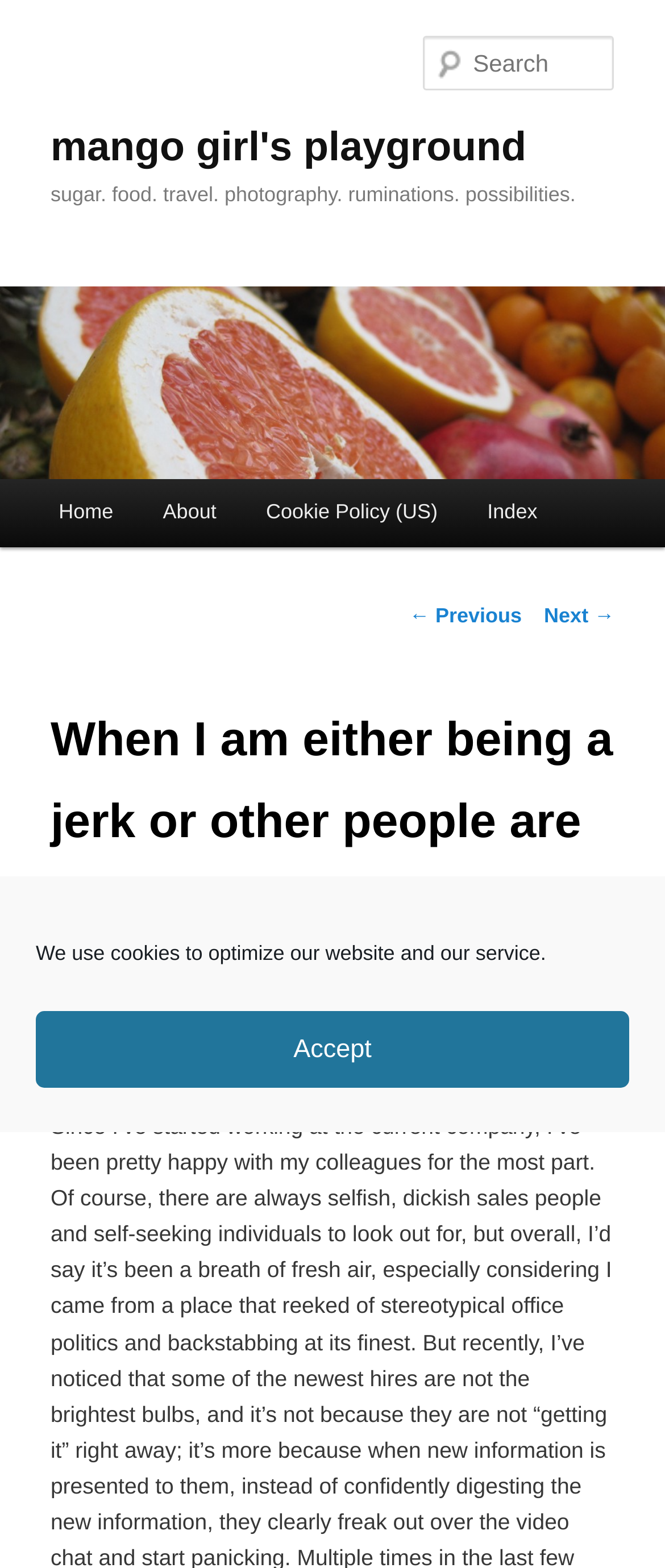Respond to the question with just a single word or phrase: 
What is the name of the website?

mango girl's playground